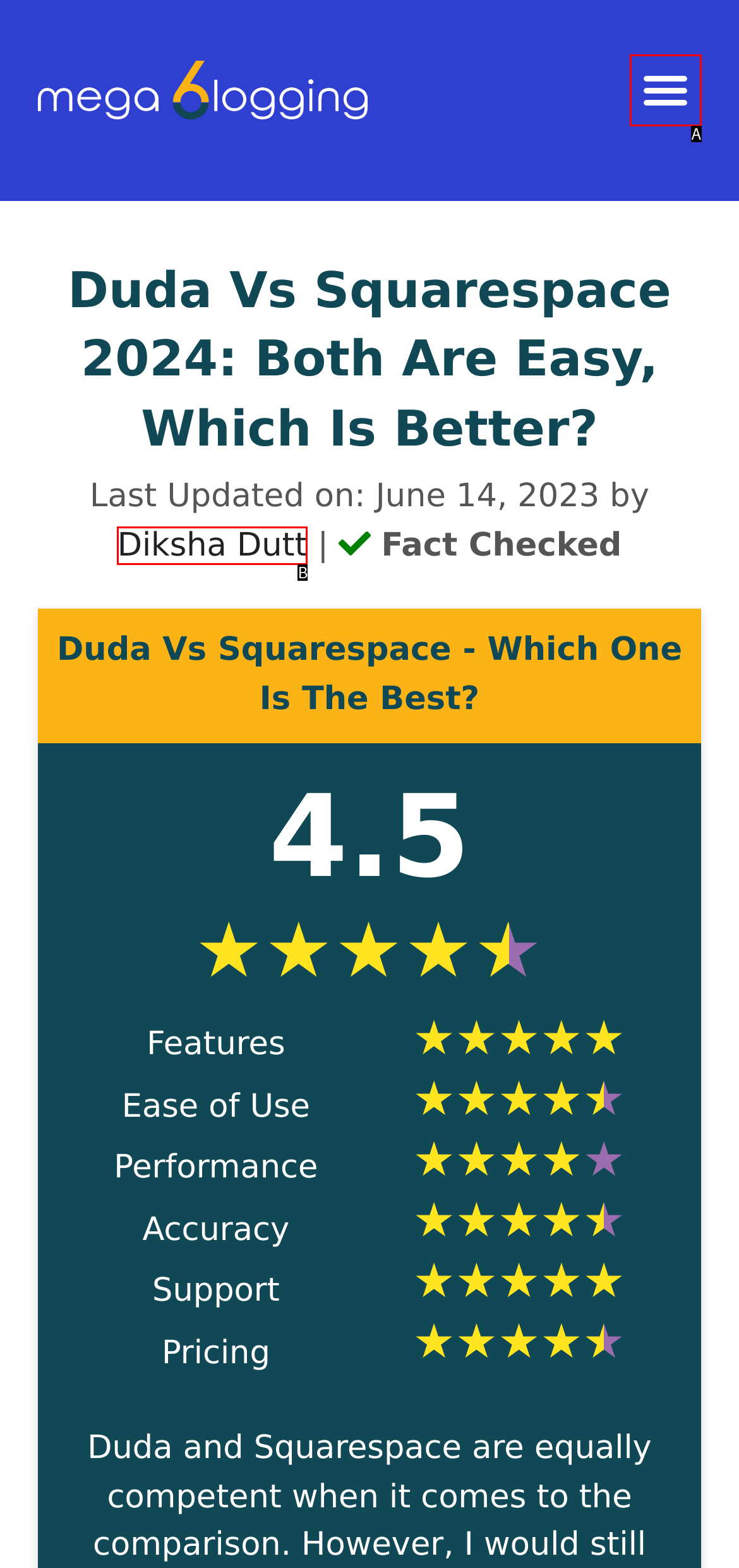Given the description: Menu, select the HTML element that best matches it. Reply with the letter of your chosen option.

A